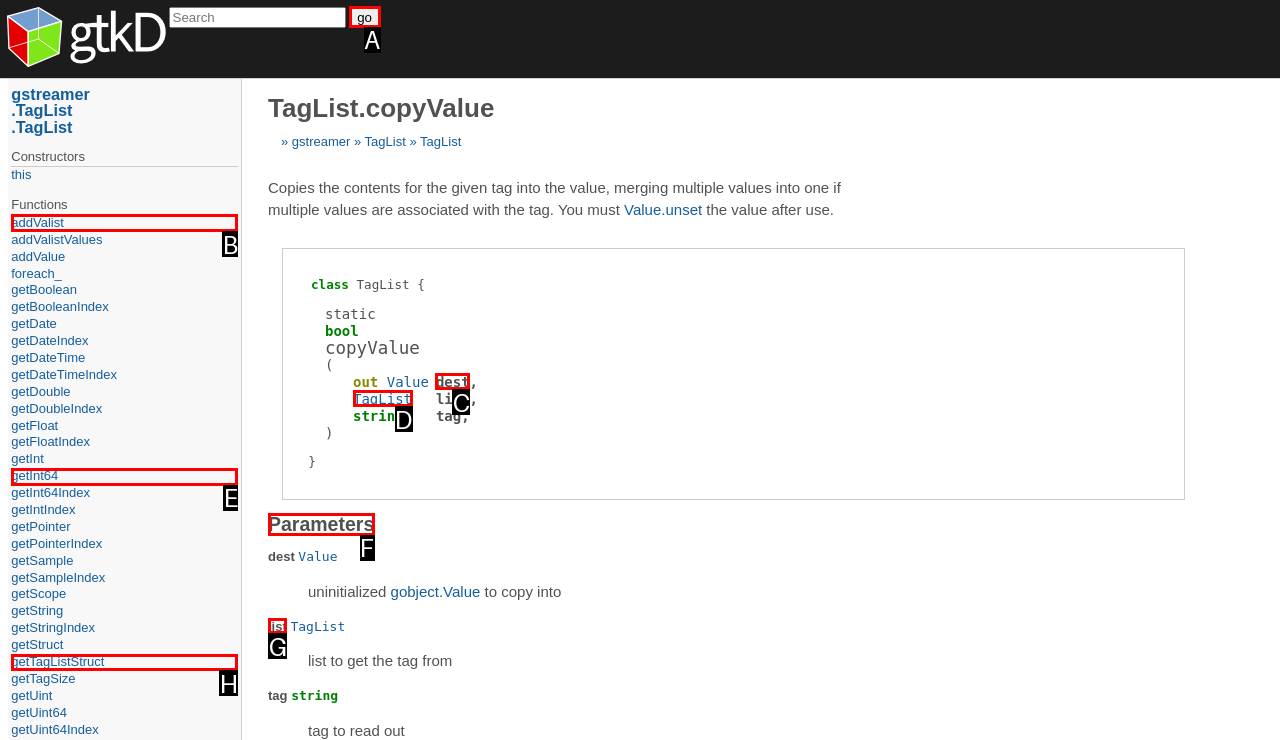Find the HTML element to click in order to complete this task: go to the next page
Answer with the letter of the correct option.

A